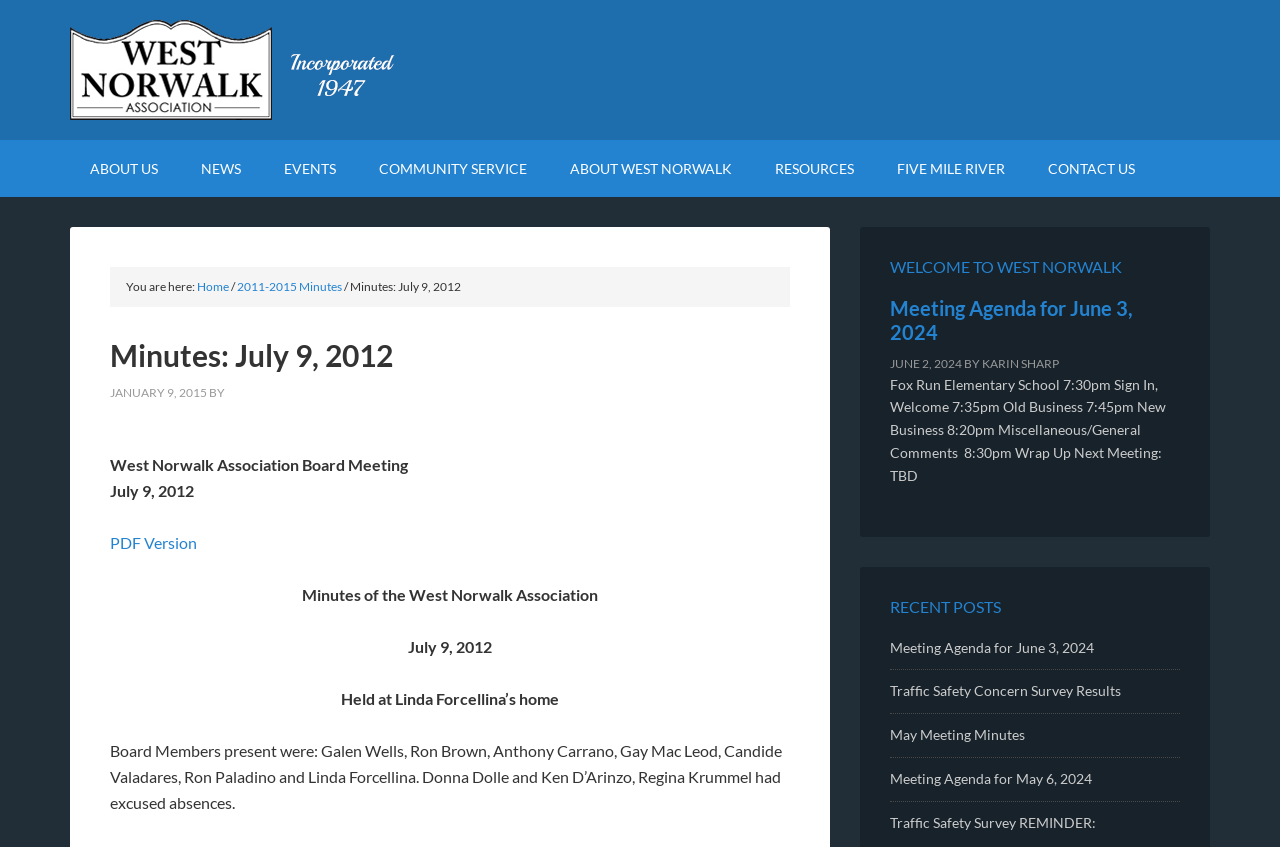What is the link to the PDF version of the minutes?
Please give a detailed answer to the question using the information shown in the image.

I found the answer by looking at the link 'PDF Version' which is located below the header 'Minutes: July 9, 2012' and suggests that it is the link to the PDF version of the minutes.